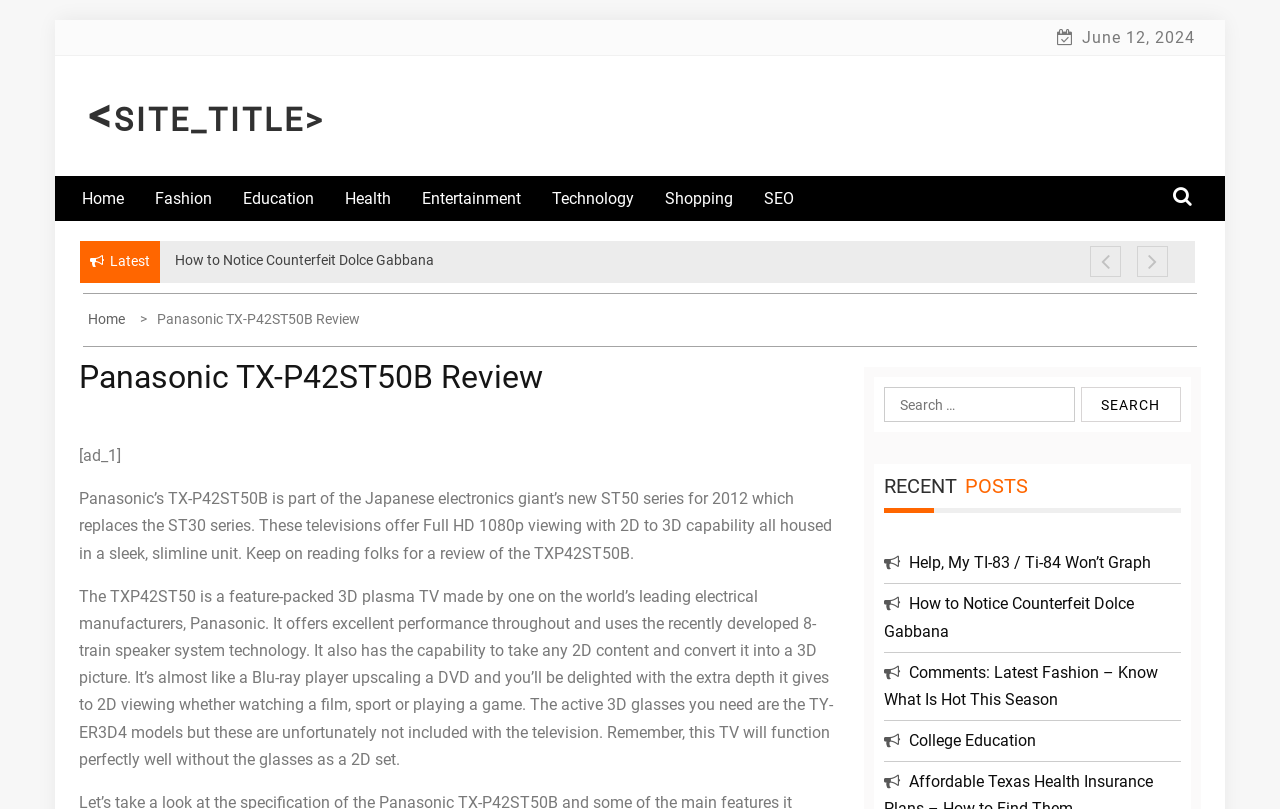Kindly respond to the following question with a single word or a brief phrase: 
How many navigation links are in the secondary menu?

8